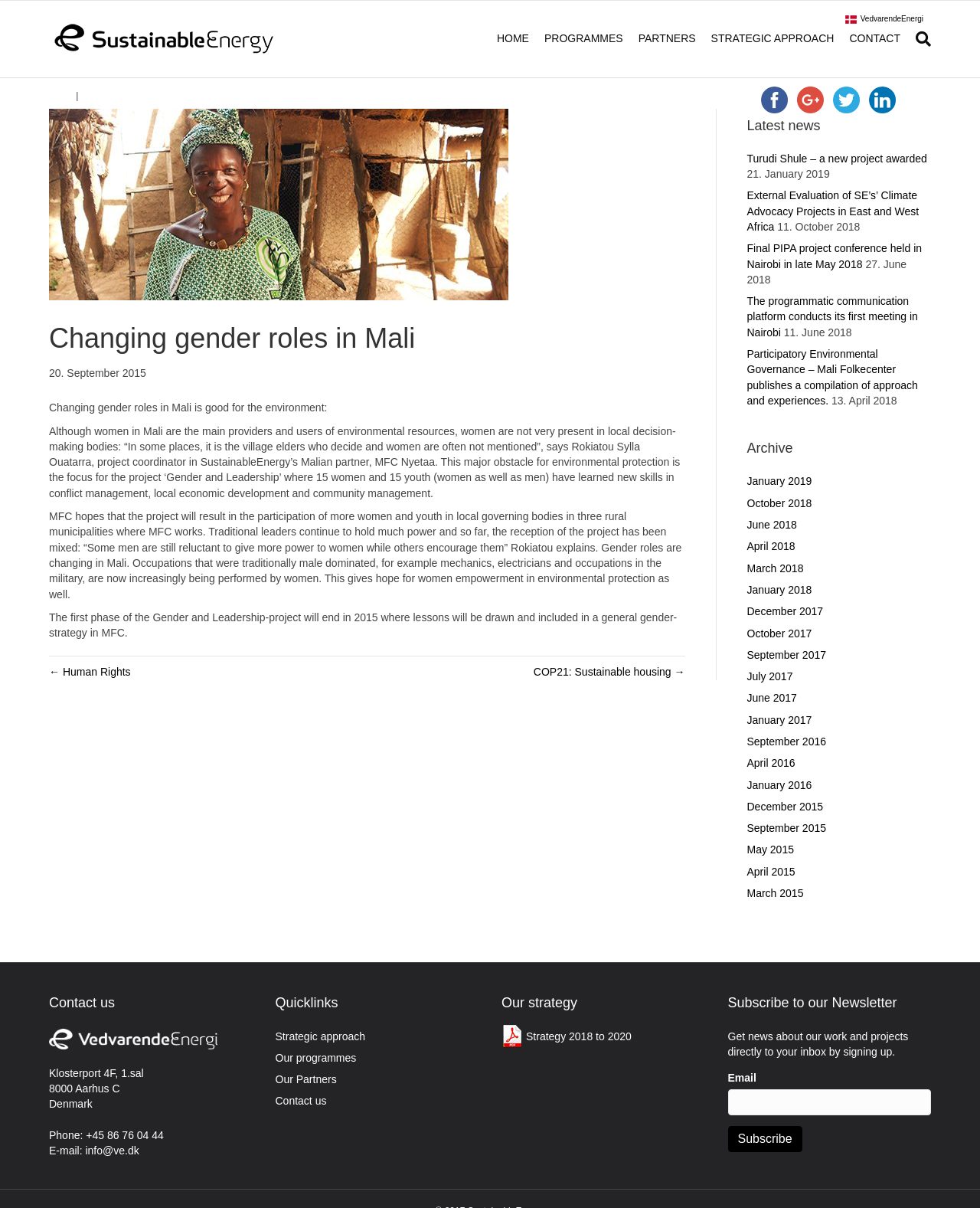Can you pinpoint the bounding box coordinates for the clickable element required for this instruction: "Read the latest news"? The coordinates should be four float numbers between 0 and 1, i.e., [left, top, right, bottom].

[0.762, 0.126, 0.946, 0.136]